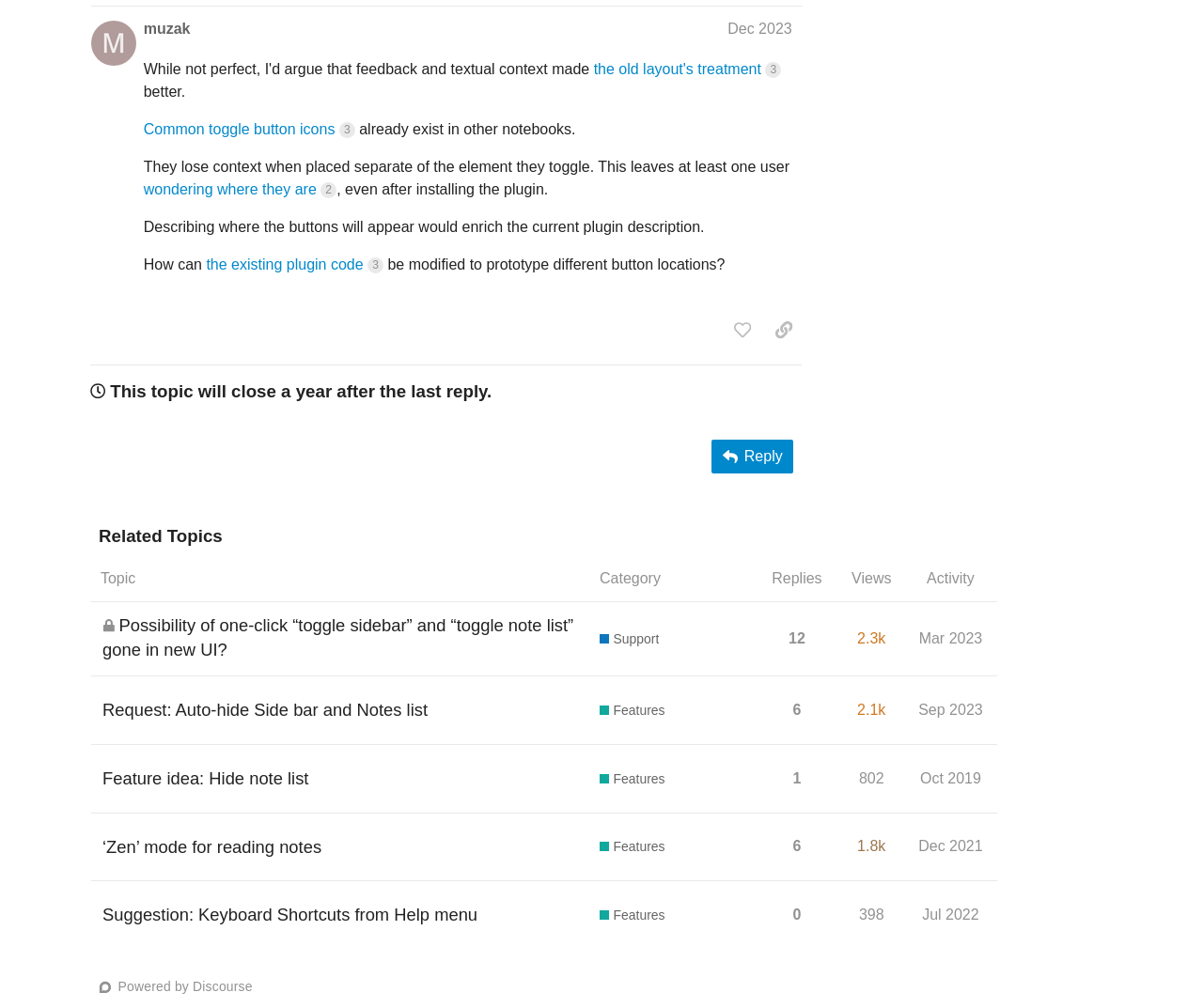Using the provided element description, identify the bounding box coordinates as (top-left x, top-left y, bottom-right x, bottom-right y). Ensure all values are between 0 and 1. Description: Ground Schools

None